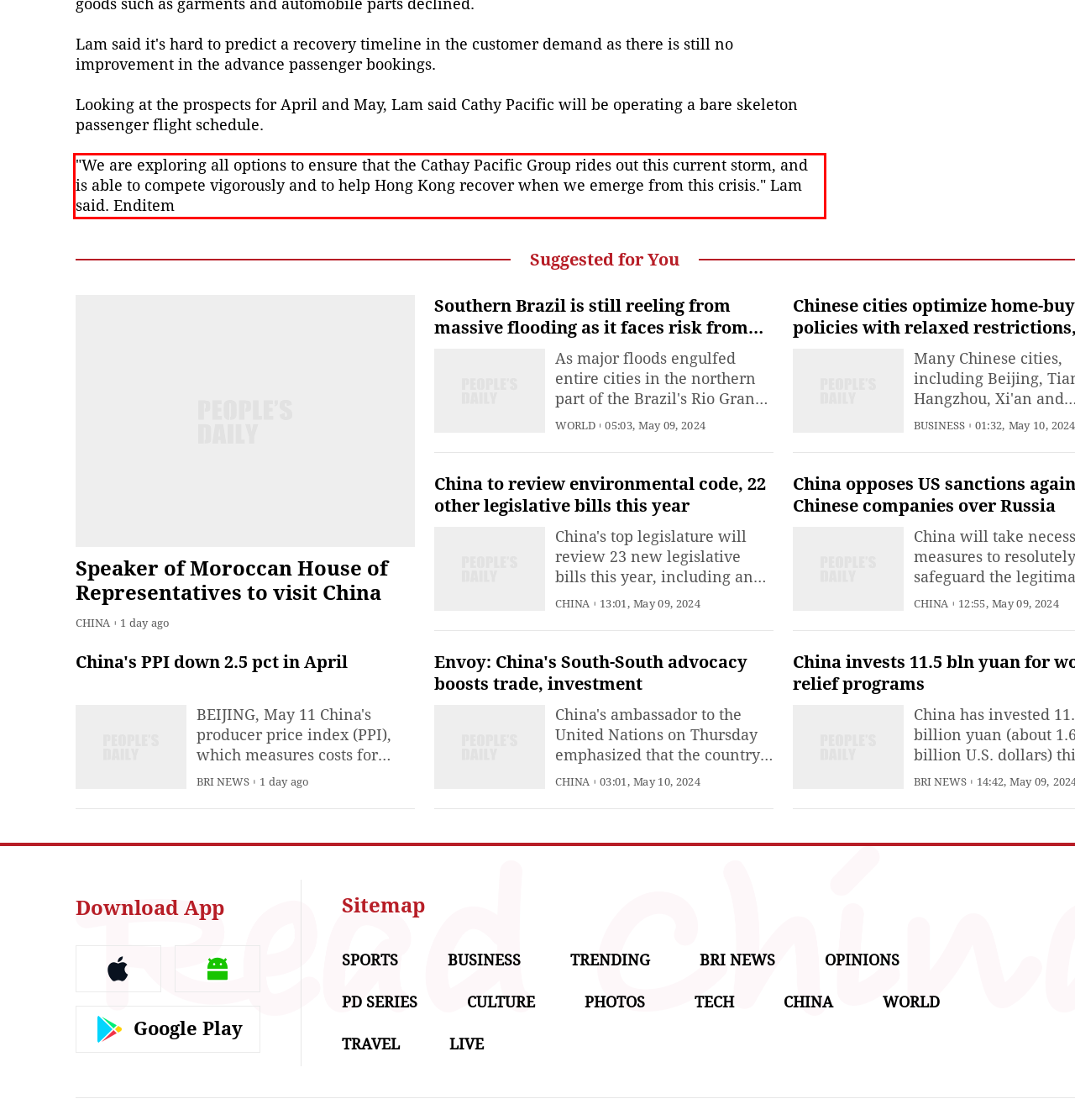Within the provided webpage screenshot, find the red rectangle bounding box and perform OCR to obtain the text content.

"We are exploring all options to ensure that the Cathay Pacific Group rides out this current storm, and is able to compete vigorously and to help Hong Kong recover when we emerge from this crisis." Lam said. Enditem